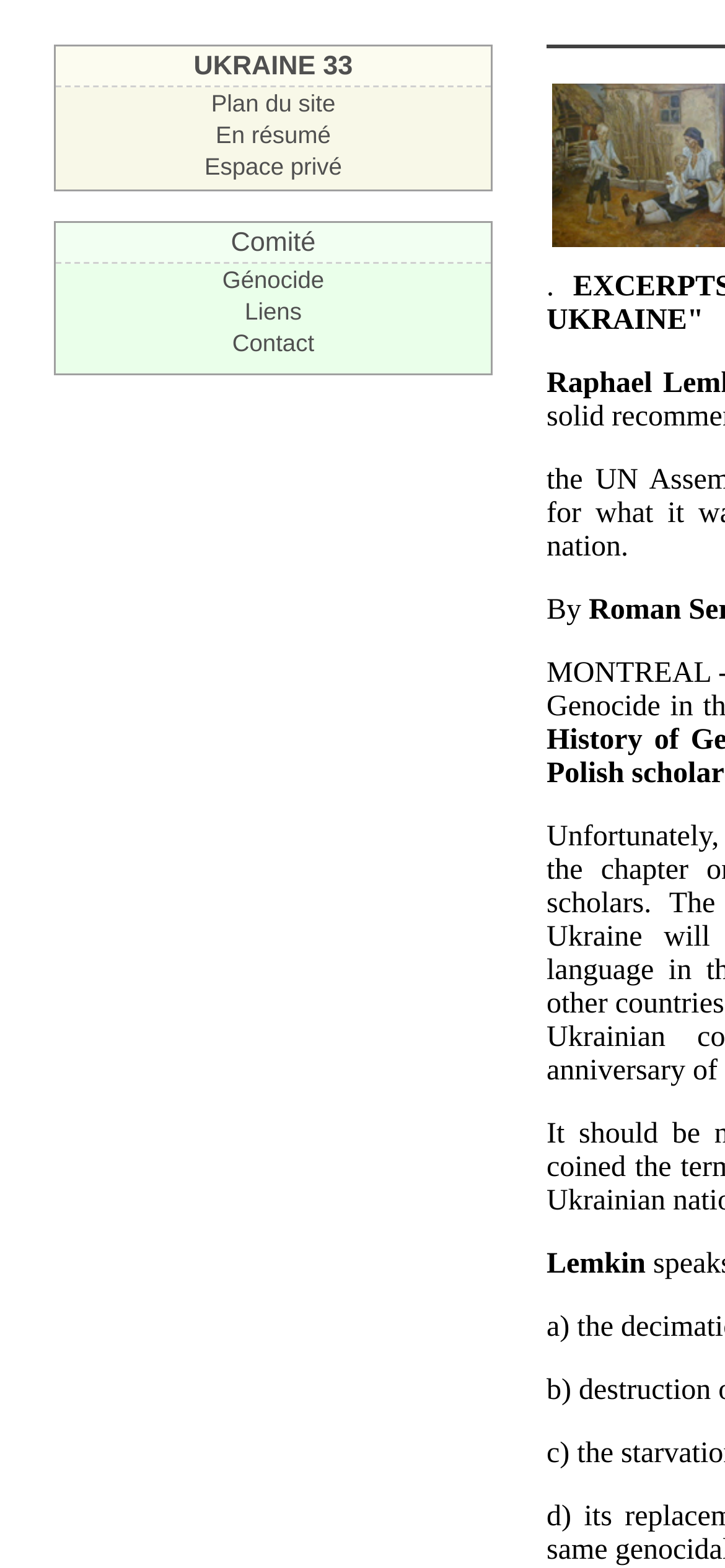Find the bounding box coordinates for the area that should be clicked to accomplish the instruction: "contact us".

[0.32, 0.21, 0.433, 0.227]